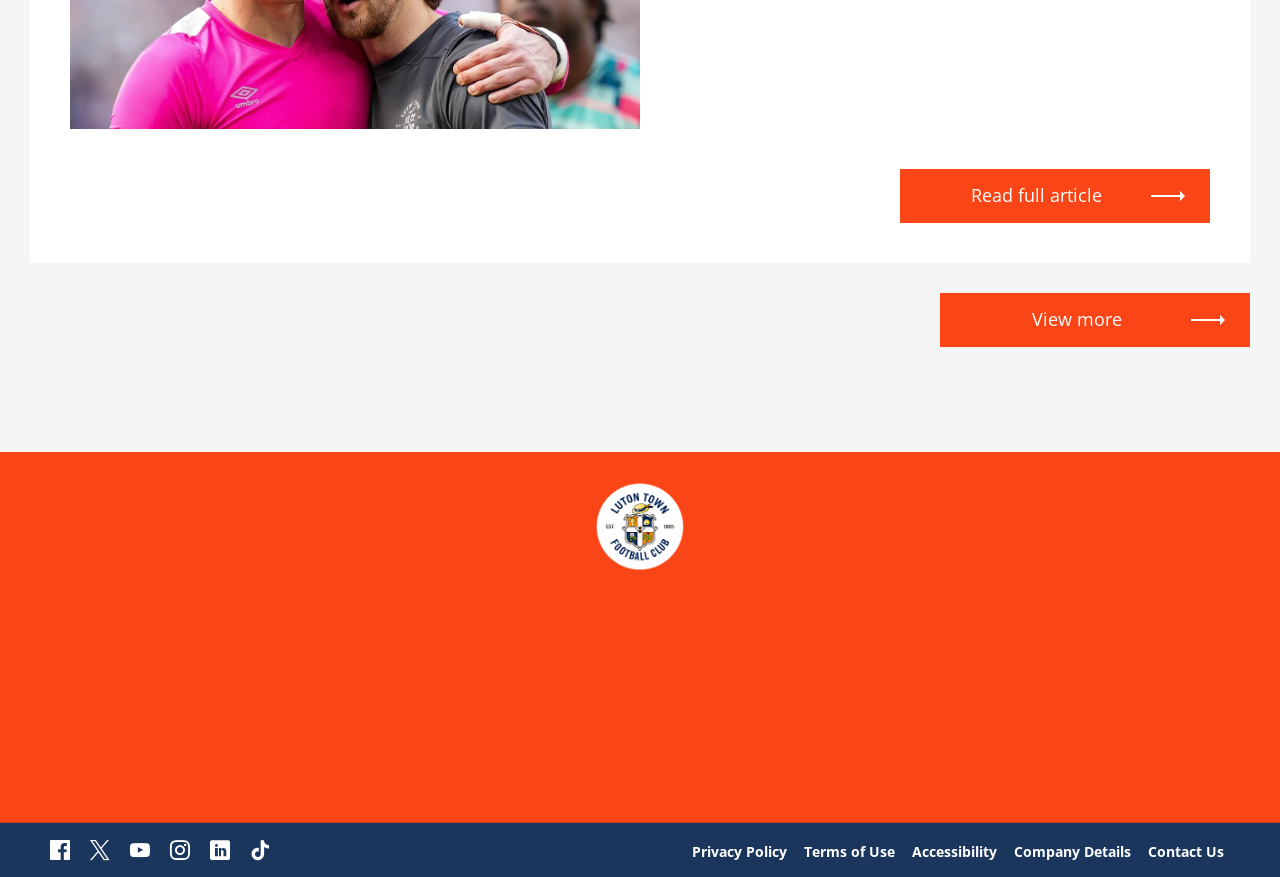What type of links are in the 'Footer navigation' section?
Provide an in-depth answer to the question, covering all aspects.

The 'Footer navigation' section contains links with text labels such as 'Privacy Policy', 'Terms of Use', 'Accessibility', 'Company Details', and 'Contact Us'. These links are typically found in the footer of a website and provide information about the company's policies, terms, and contact details.